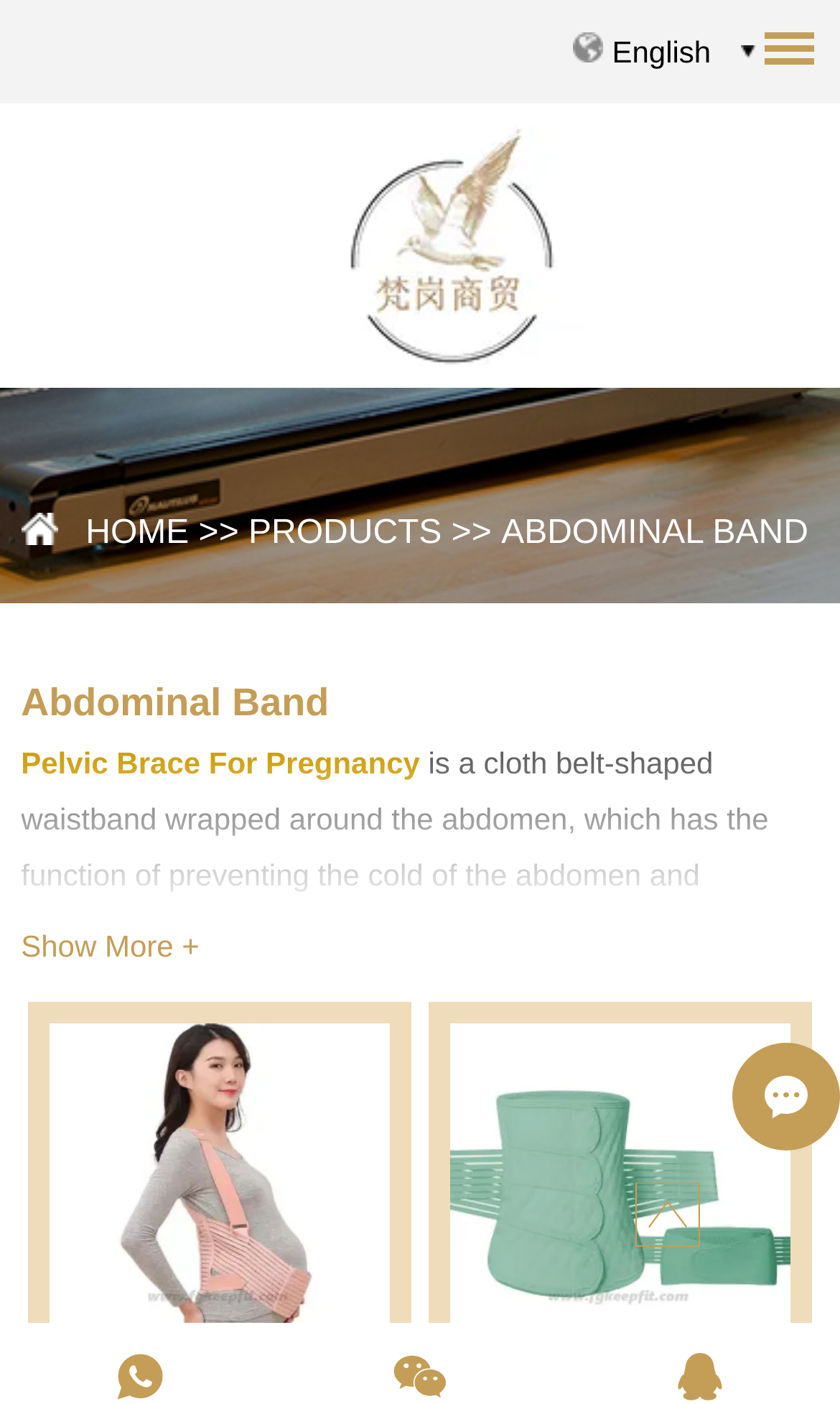Please provide the bounding box coordinates for the element that needs to be clicked to perform the following instruction: "Go to HOME page". The coordinates should be given as four float numbers between 0 and 1, i.e., [left, top, right, bottom].

[0.102, 0.358, 0.225, 0.404]